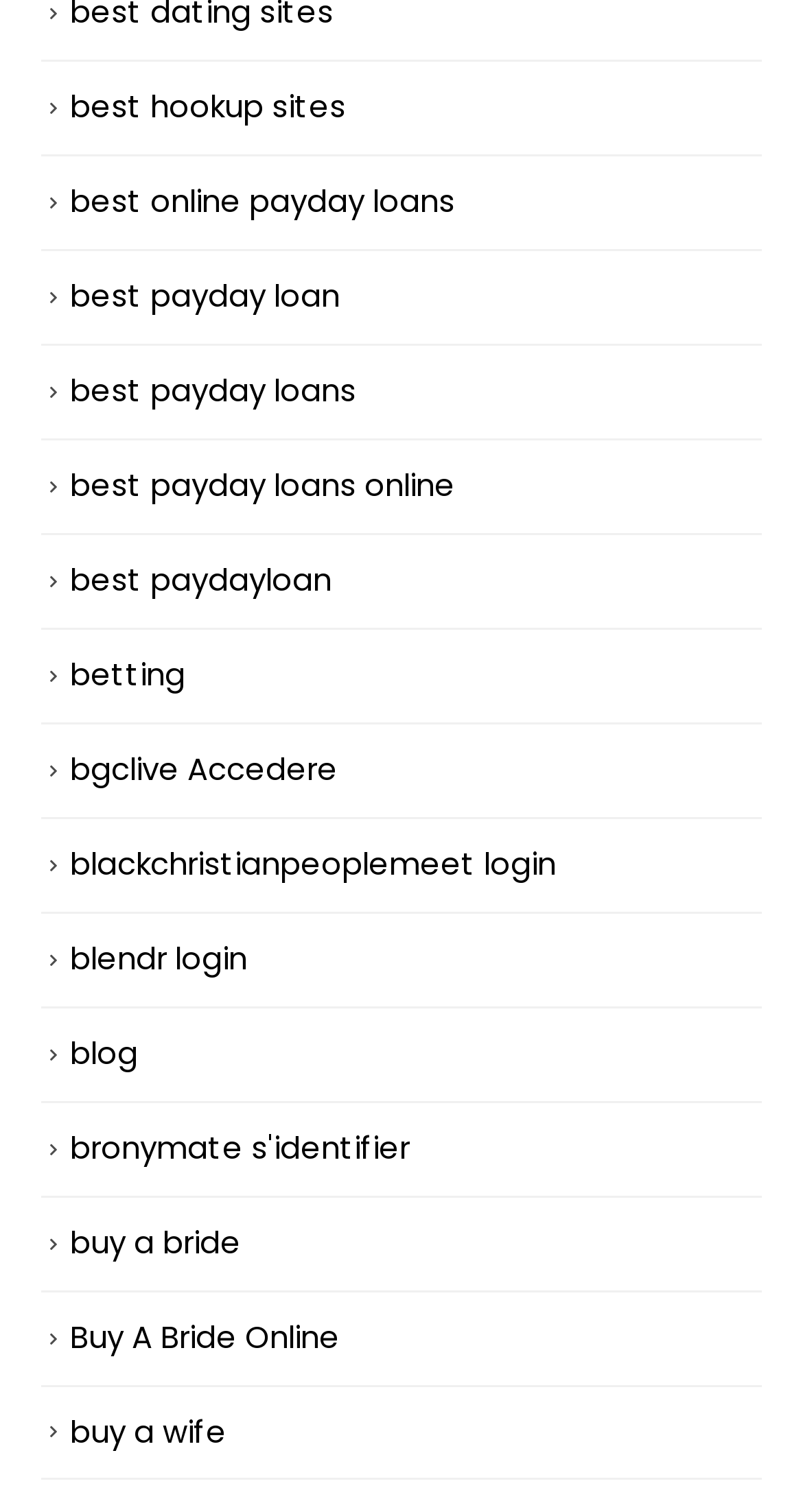Using floating point numbers between 0 and 1, provide the bounding box coordinates in the format (top-left x, top-left y, bottom-right x, bottom-right y). Locate the UI element described here: Log In

None